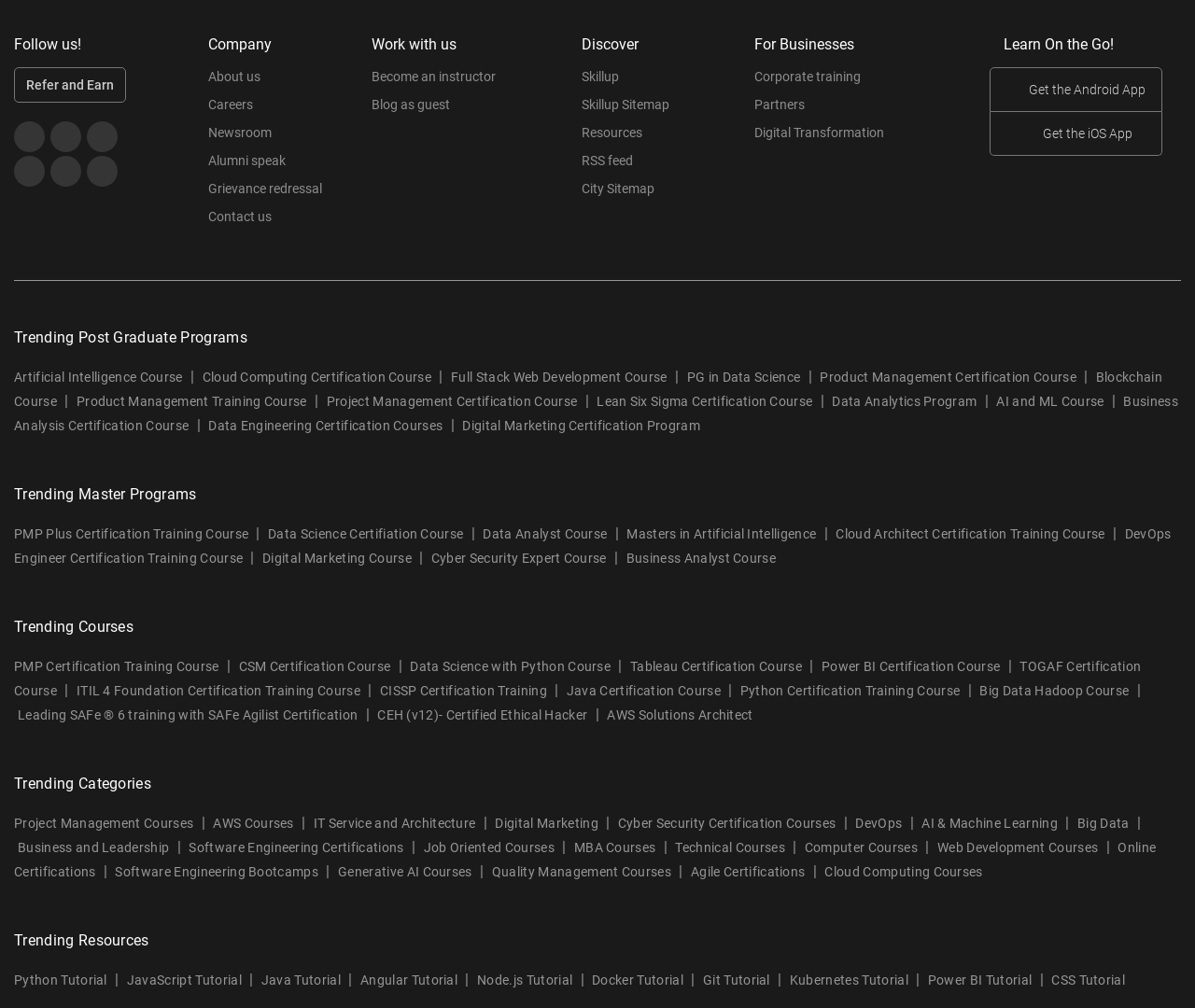Look at the image and give a detailed response to the following question: What type of courses are offered in the 'Trending Post Graduate Programs' section?

The 'Trending Post Graduate Programs' section lists several courses, including Artificial Intelligence, Cloud Computing, Data Science, and others, which are likely popular or in-demand programs offered by the company.